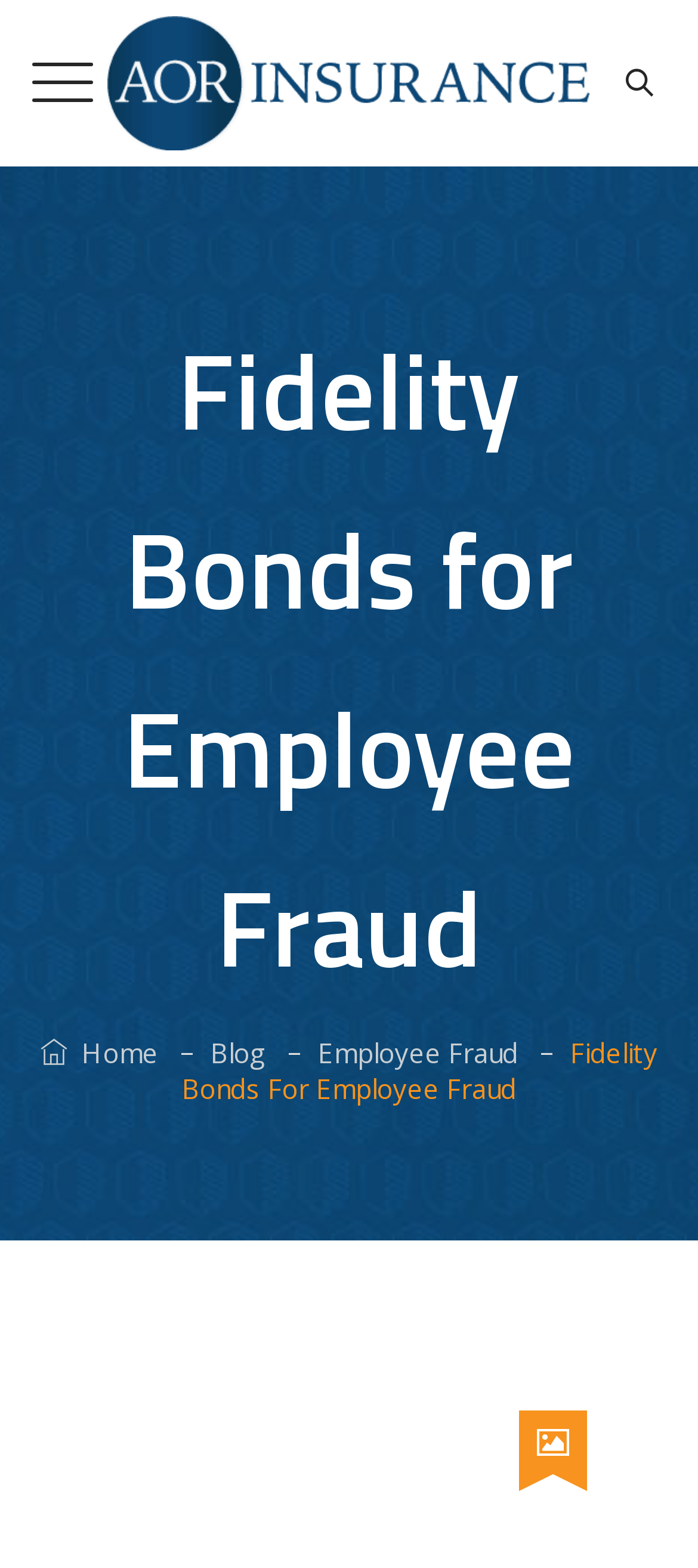Provide a thorough description of the webpage's content and layout.

The webpage is about using fidelity bonds to cover employee fraud. At the top left corner, there is a logo of AOR Insurance, which is an image with a link to the AOR Insurance website. Next to the logo, there is a button. On the top right corner, there is a link with an icon.

Below the top section, there is a main content area. The title "Fidelity Bonds for Employee Fraud" is prominently displayed in a large font. Underneath the title, there are navigation links, including "Home", "Blog", and "Employee Fraud", which are separated by dashes. The text "Fidelity Bonds For Employee Fraud" is also displayed in this section.

The webpage appears to be a blog post or an article, and it provides information about how fidelity bonds can be used to help cover employee fraud, as indicated by the meta description.